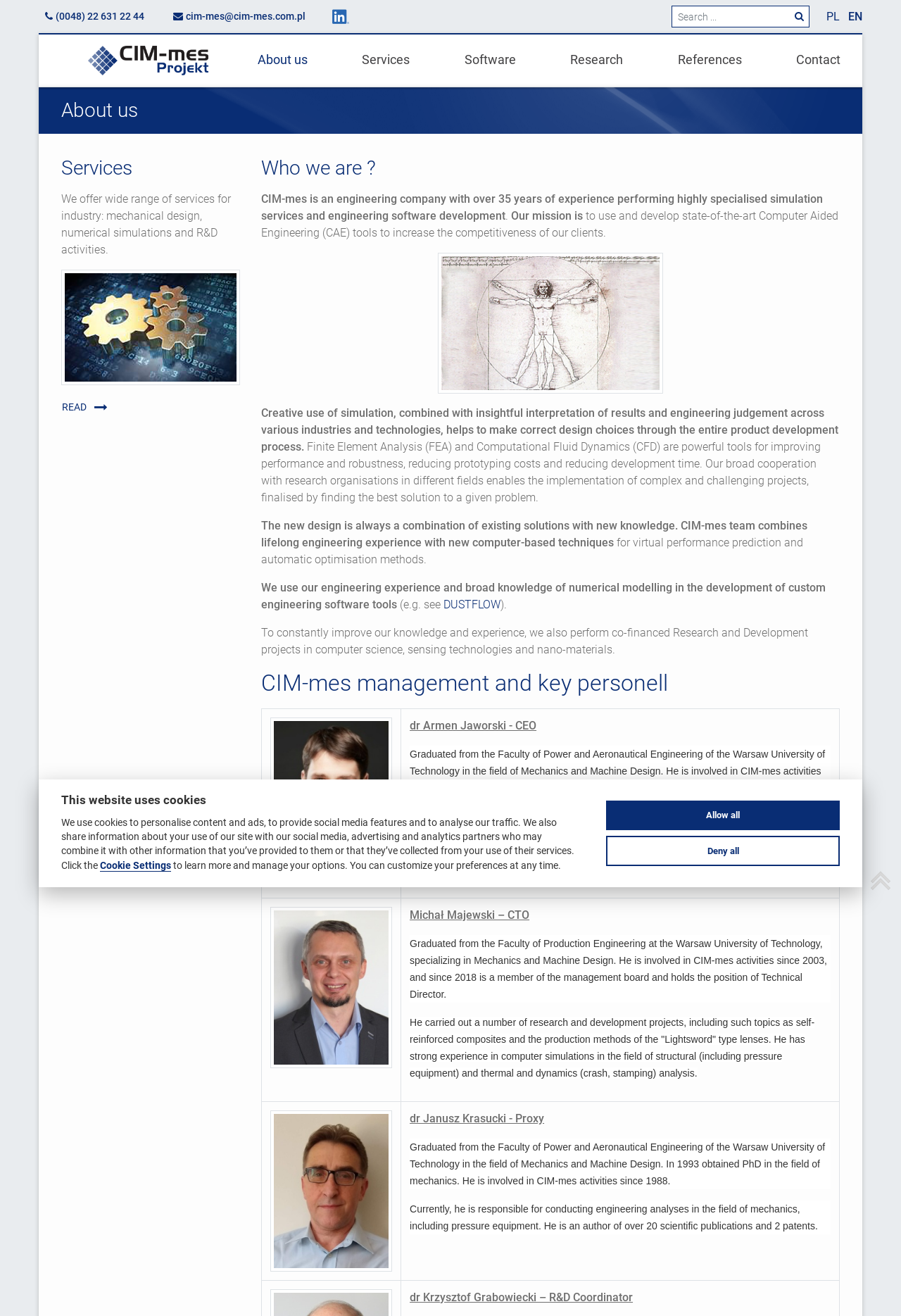Summarize the webpage with intricate details.

This webpage is about CIM-mes, an engineering company with over 35 years of experience in simulation services and engineering software development. At the top, there is a navigation menu with links to "About us", "Services", "Software", "Research", "References", and "Contact". Below the navigation menu, there is a header section with the company name and a search bar on the right side.

The main content of the page is divided into several sections. The first section introduces the company, stating its mission to use and develop state-of-the-art Computer Aided Engineering (CAE) tools to increase the competitiveness of its clients. This section also features an image related to the company.

The next section describes the company's approach to simulation, highlighting its creative use of simulation, combined with insightful interpretation of results and engineering judgment across various industries and technologies. This section also mentions the company's cooperation with research organizations and its implementation of complex and challenging projects.

The following section focuses on the company's team, stating that it combines lifelong engineering experience with new computer-based techniques for virtual performance prediction and automatic optimization methods. The team also develops custom engineering software tools, and an example of such a tool, DUSTFLOW, is mentioned.

The page then presents the company's management and key personnel, including the CEO, CTO, and Proxy, with their photos, names, and brief descriptions of their backgrounds and responsibilities.

Below this section, there is a brief overview of the company's services, including mechanical design, numerical simulations, and R&D activities. This section also features a link to the "Services" page and an image related to the services.

At the bottom of the page, there is a dialog box informing users that the website uses cookies and providing options to customize cookie settings.

Finally, there is a top icon at the top-right corner of the page, which is likely a logo or a navigation element.